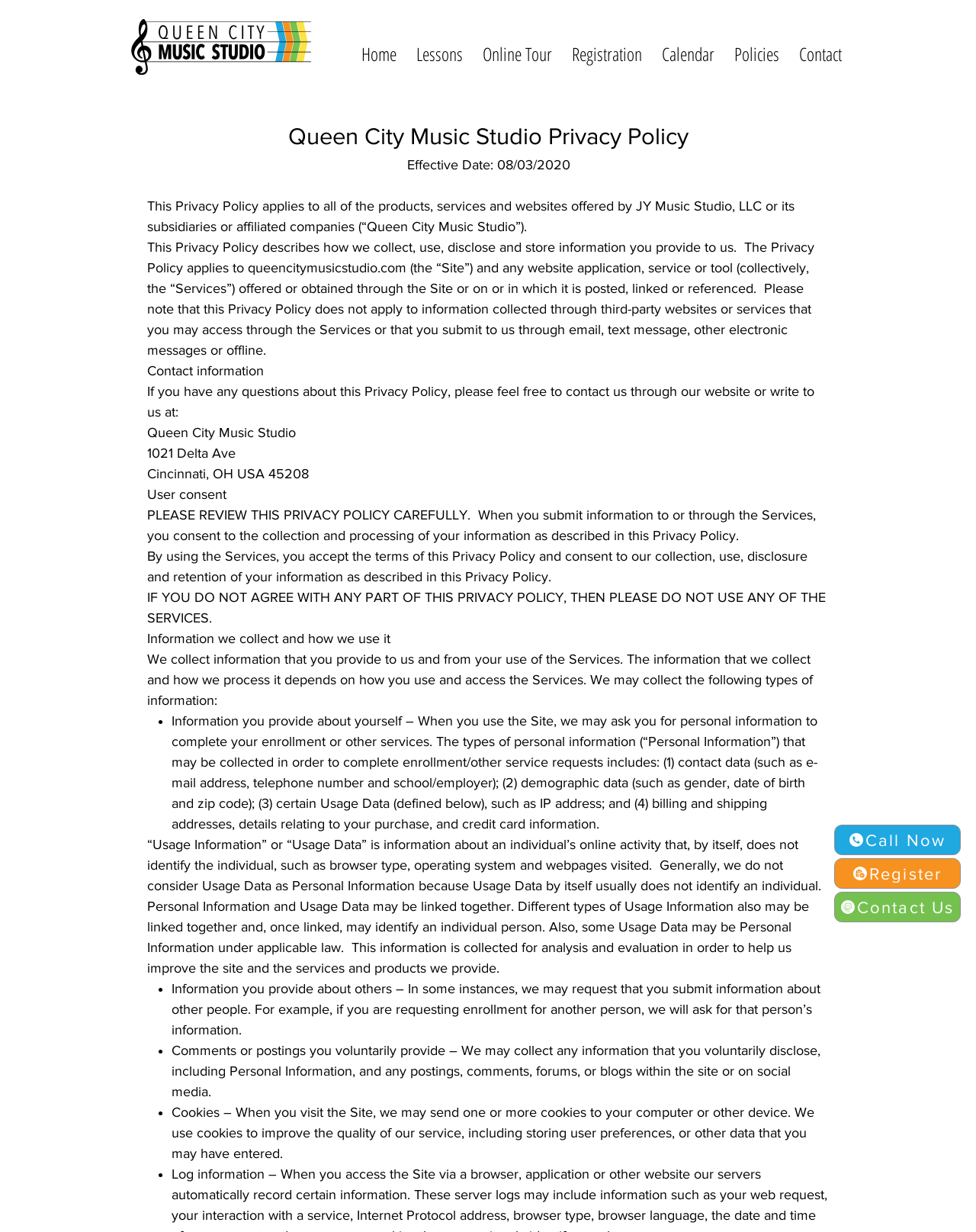Please answer the following question using a single word or phrase: 
What type of information does Queen City Music Studio collect?

Personal Information and Usage Data